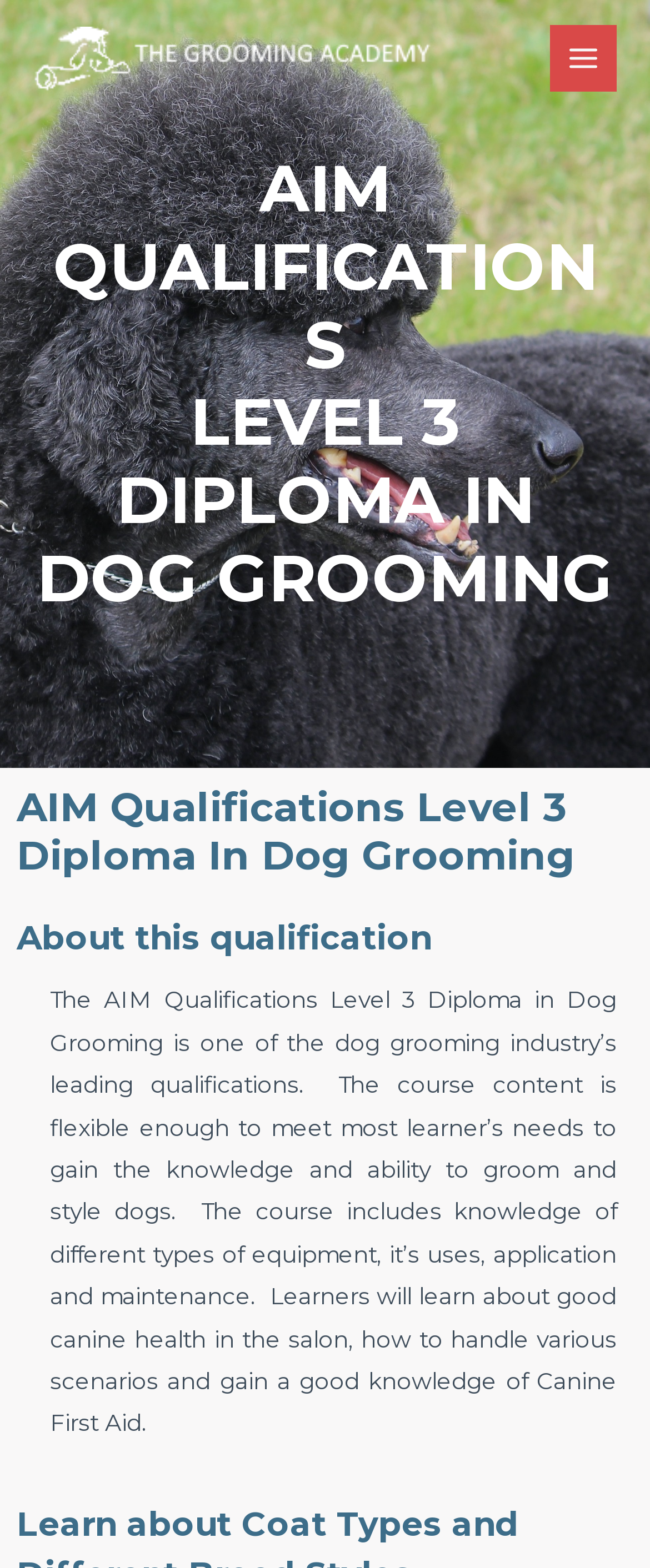What is the purpose of the course?
From the details in the image, answer the question comprehensively.

The purpose of the course can be understood from the description of the qualification, which states that the course content is flexible enough to meet most learner's needs to gain the knowledge and ability to groom and style dogs.